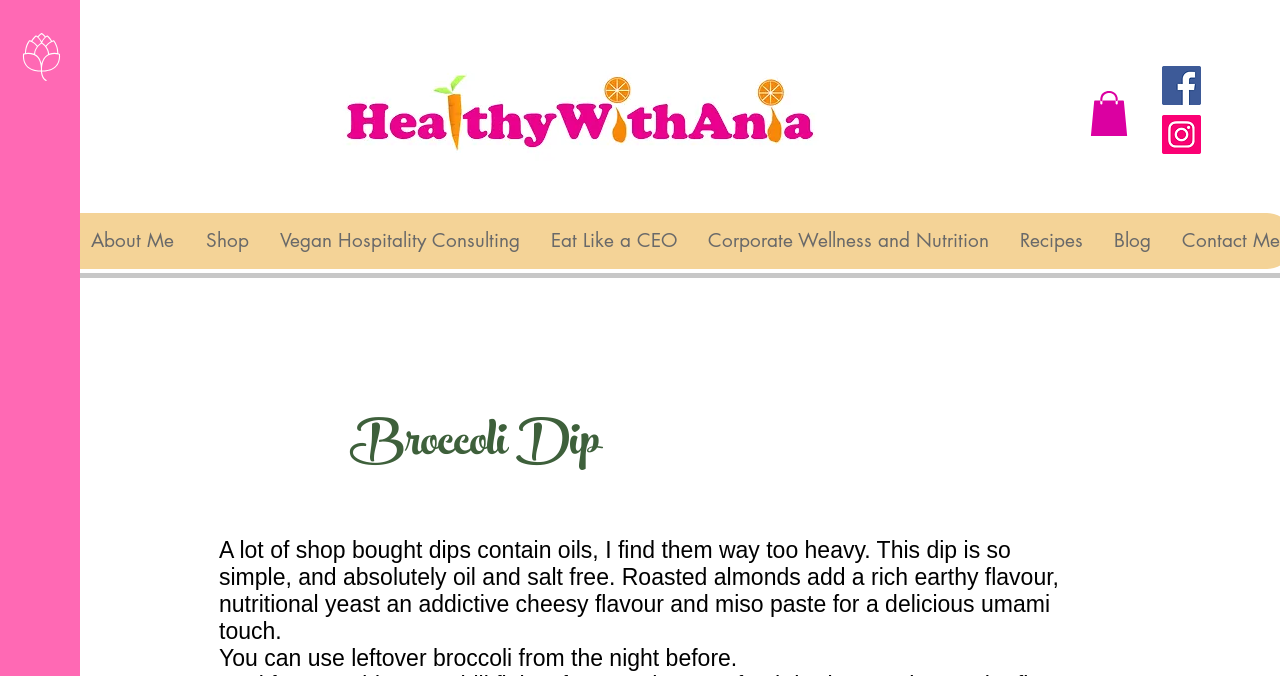Please mark the clickable region by giving the bounding box coordinates needed to complete this instruction: "Read the blog".

[0.858, 0.316, 0.911, 0.399]